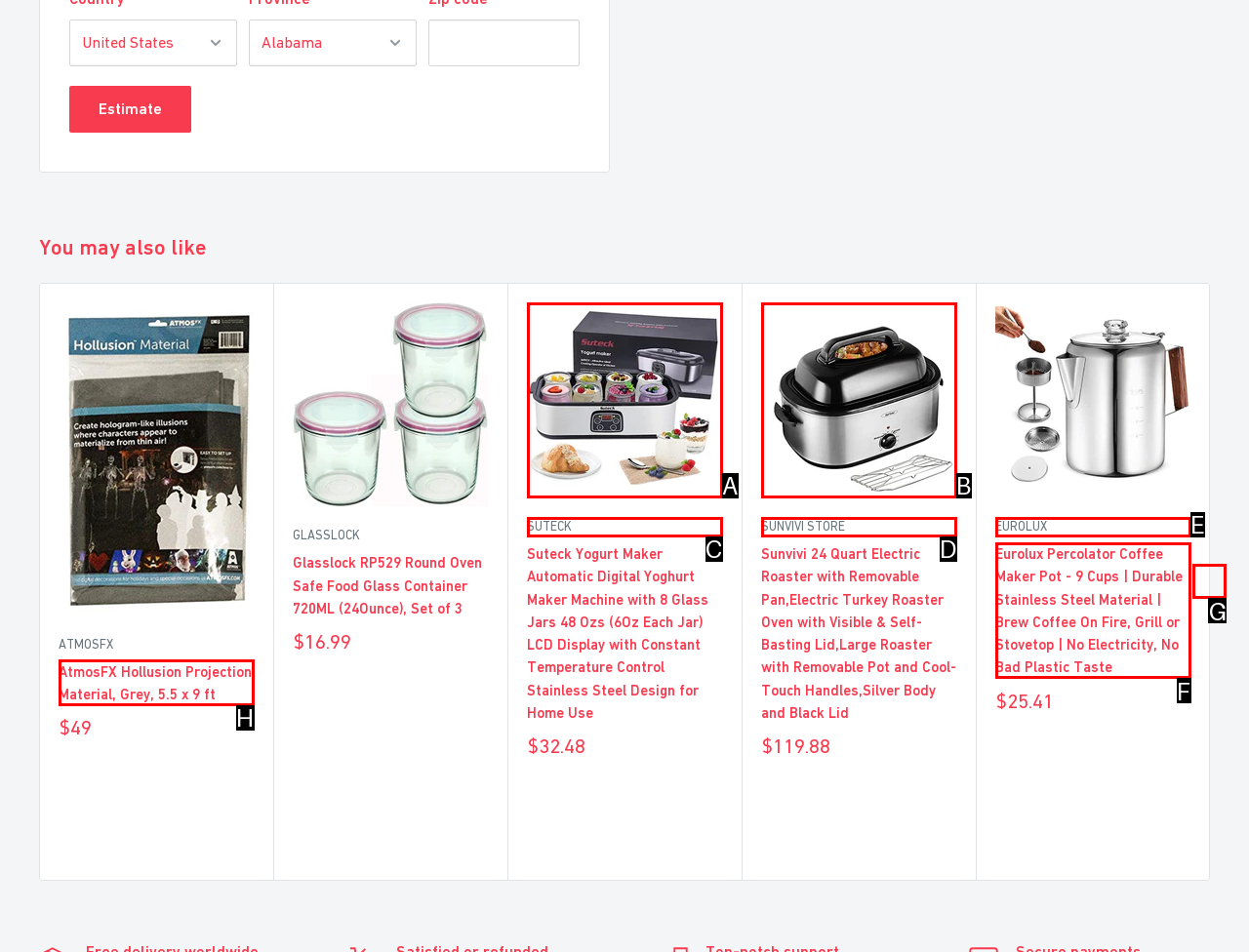Determine which element should be clicked for this task: Go to next page
Answer with the letter of the selected option.

G